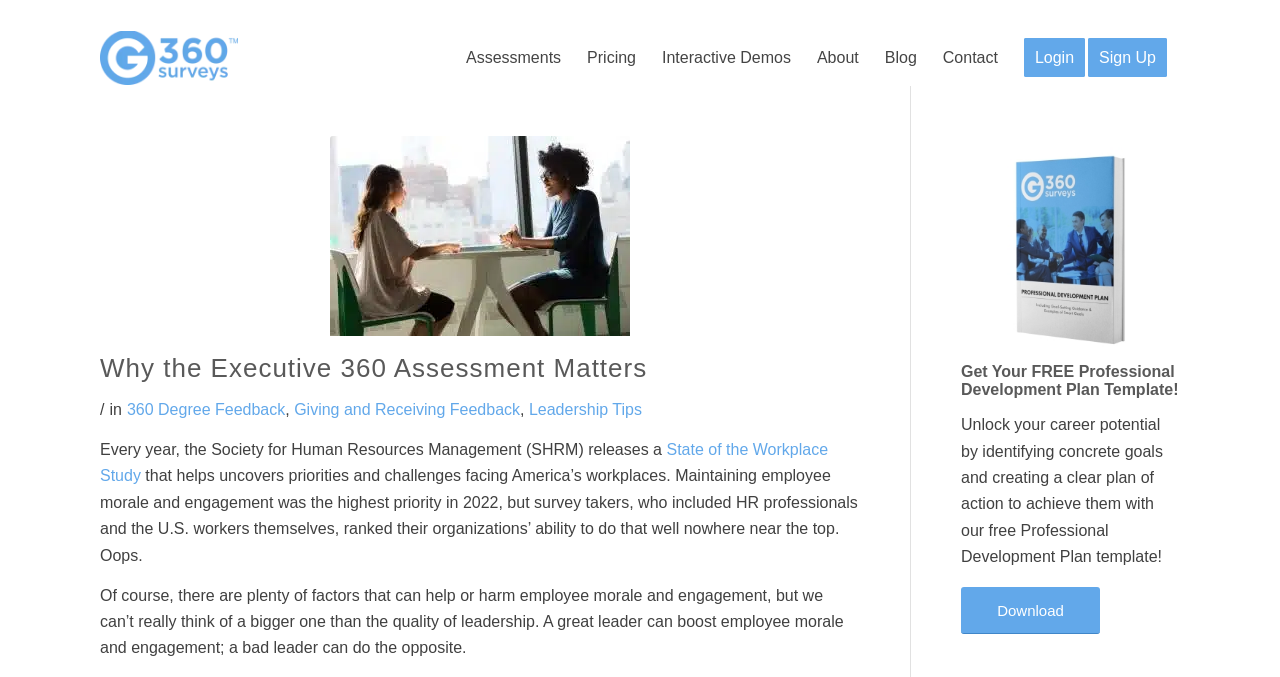What is the purpose of the Professional Development Plan template?
Please use the image to provide an in-depth answer to the question.

The purpose of the Professional Development Plan template is obtained from the text 'Unlock your career potential by identifying concrete goals and creating a clear plan of action to achieve them with our free Professional Development Plan template!' which explains the benefits of using the template.